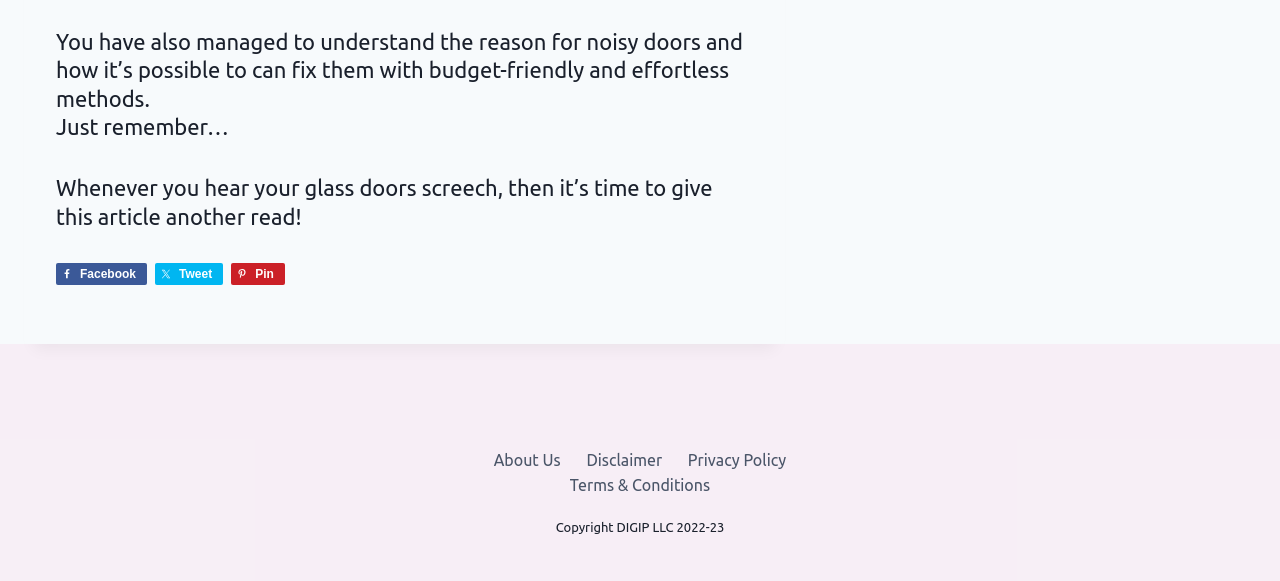Determine the bounding box coordinates of the clickable area required to perform the following instruction: "Visit the official website". The coordinates should be represented as four float numbers between 0 and 1: [left, top, right, bottom].

[0.456, 0.667, 0.544, 0.728]